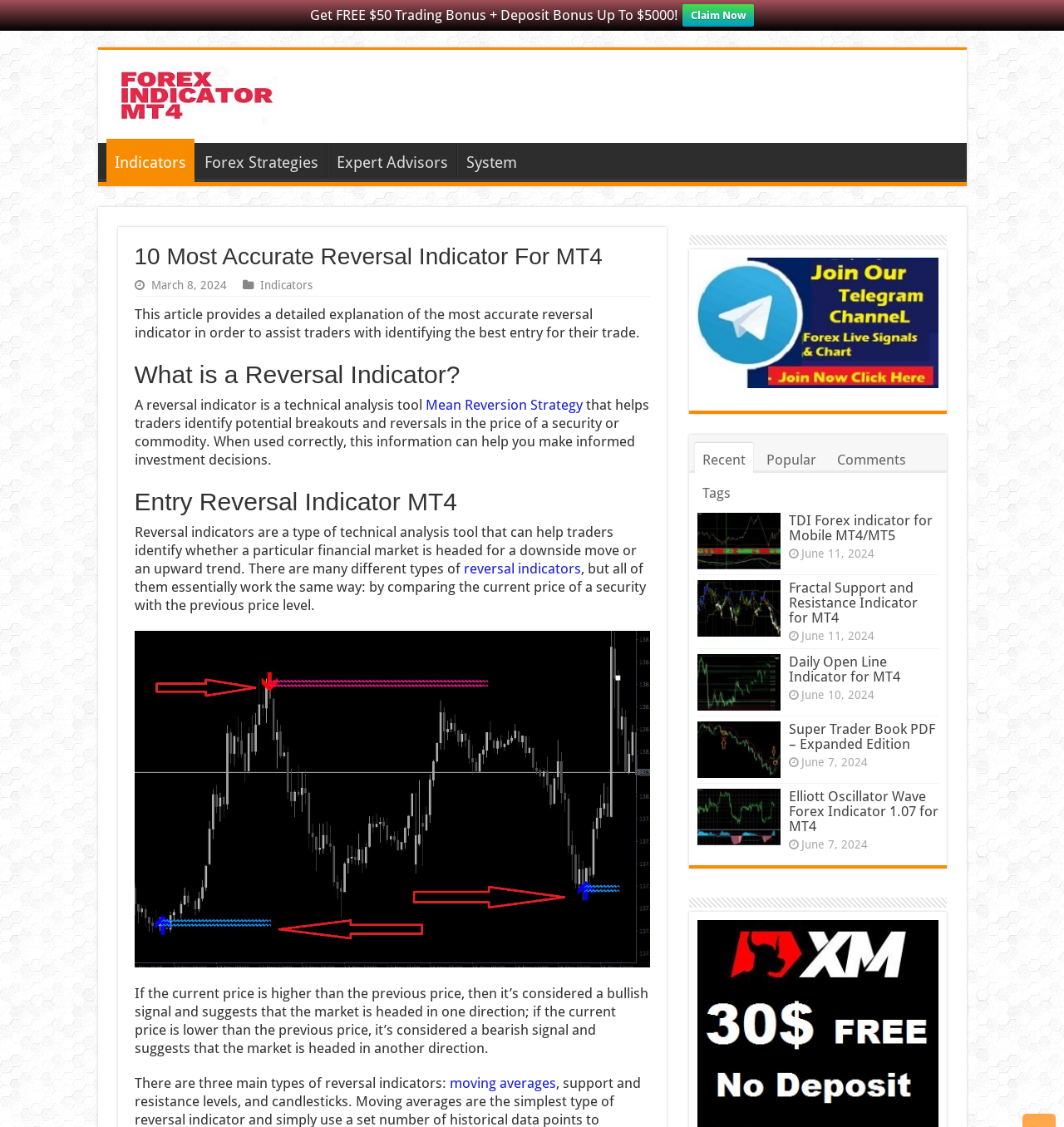What is the name of the indicator shown in the image?
Based on the image, provide a one-word or brief-phrase response.

Most Accurate Reversal Indicator